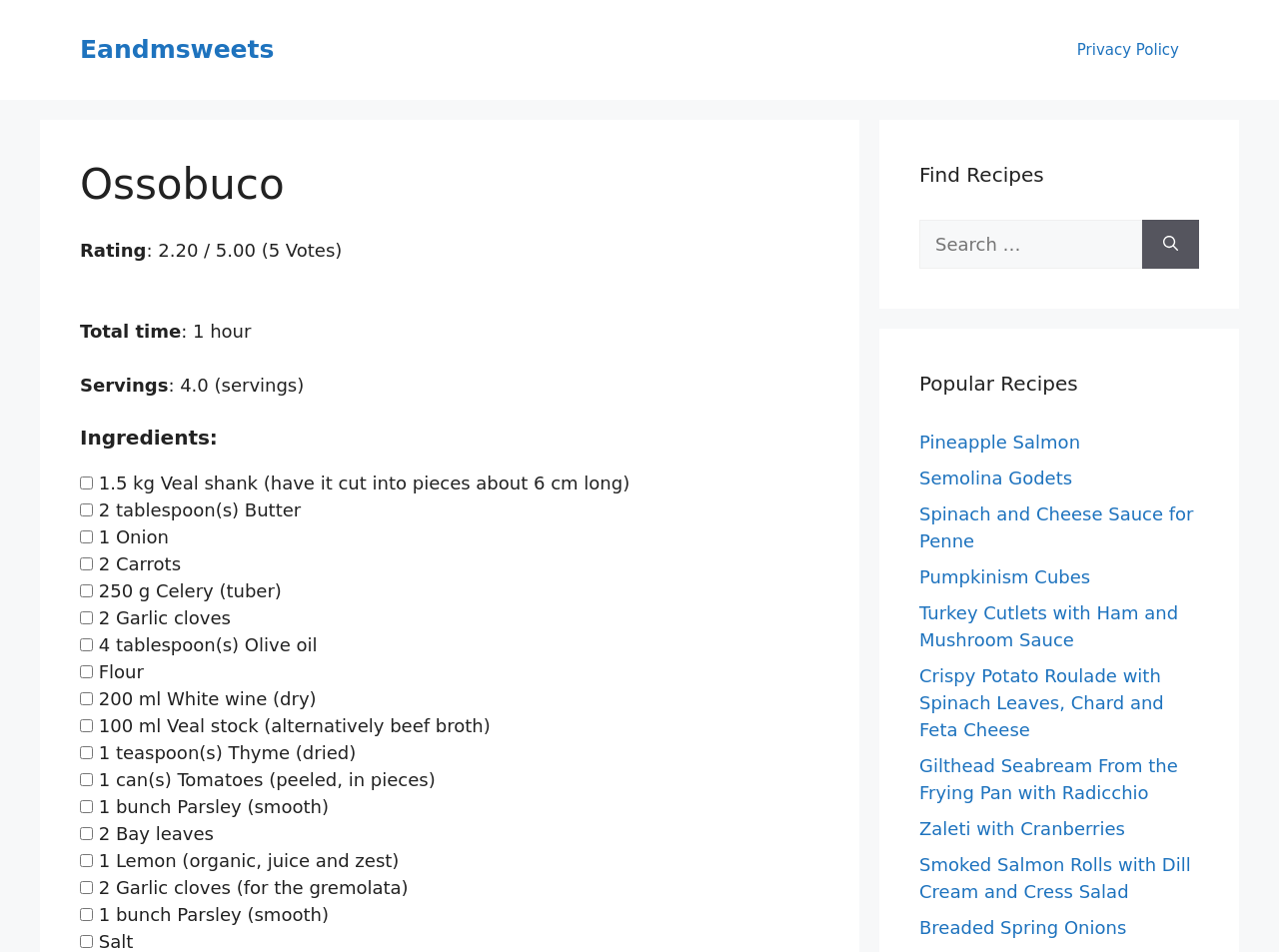Identify the bounding box coordinates of the clickable region to carry out the given instruction: "Click the 'Privacy Policy' link".

[0.826, 0.021, 0.938, 0.084]